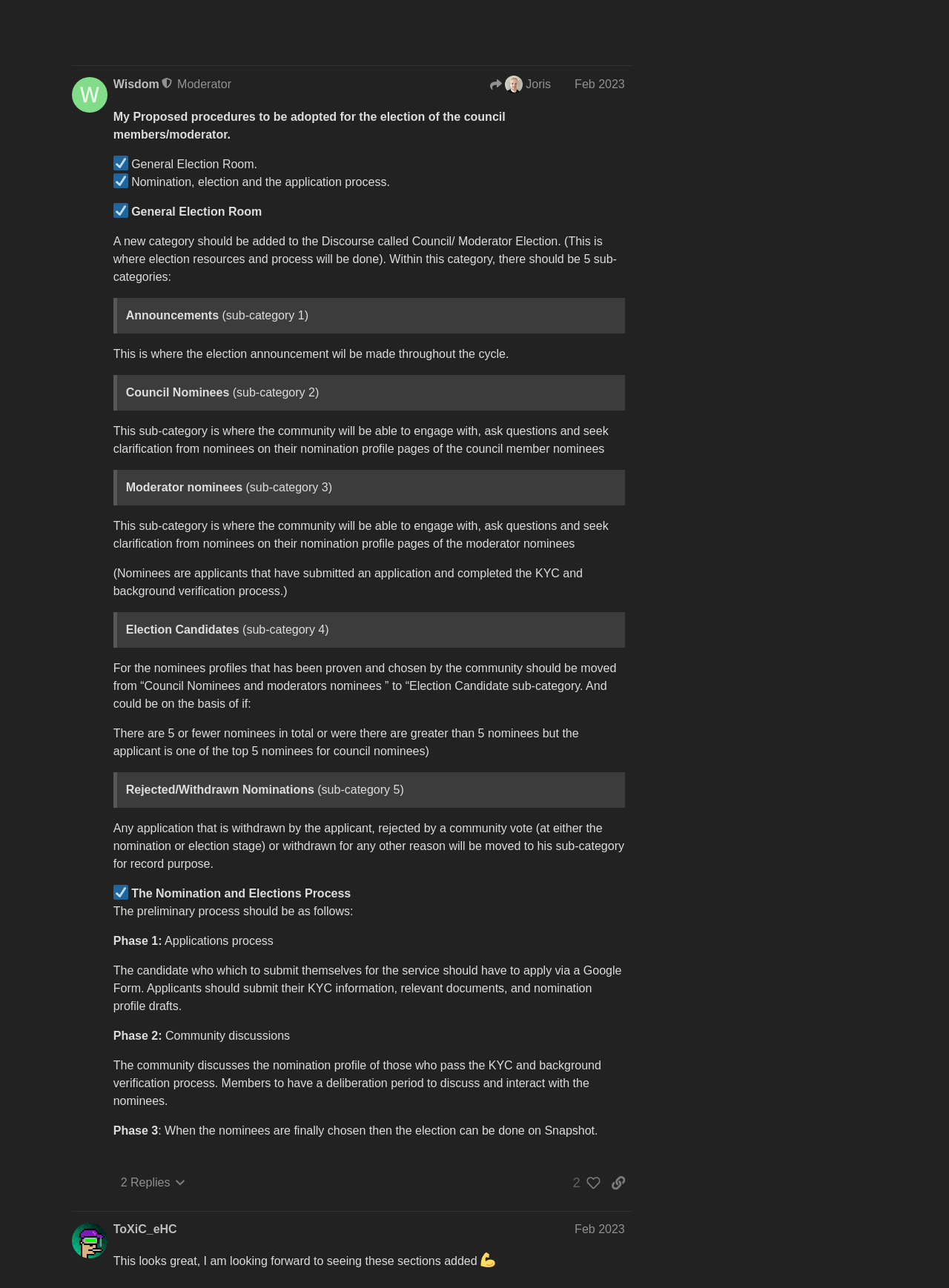Identify the bounding box coordinates of the region that should be clicked to execute the following instruction: "Log in to the forum".

[0.787, 0.011, 0.848, 0.028]